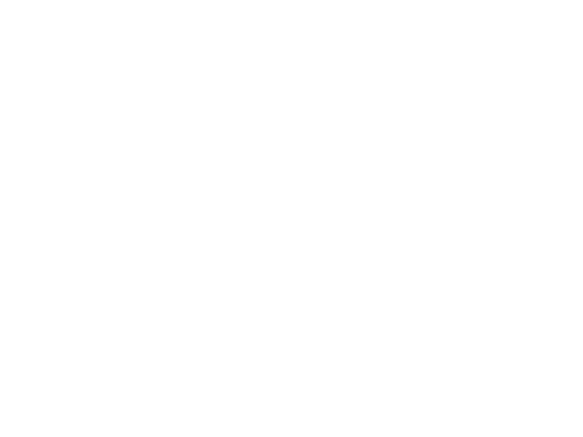Examine the image carefully and respond to the question with a detailed answer: 
What is the primary focus of the brand's mission?

According to the caption, the brand's mission is to facilitate unforgettable experiences for friends and family alike, emphasizing the importance of having a great time without needing an excuse.